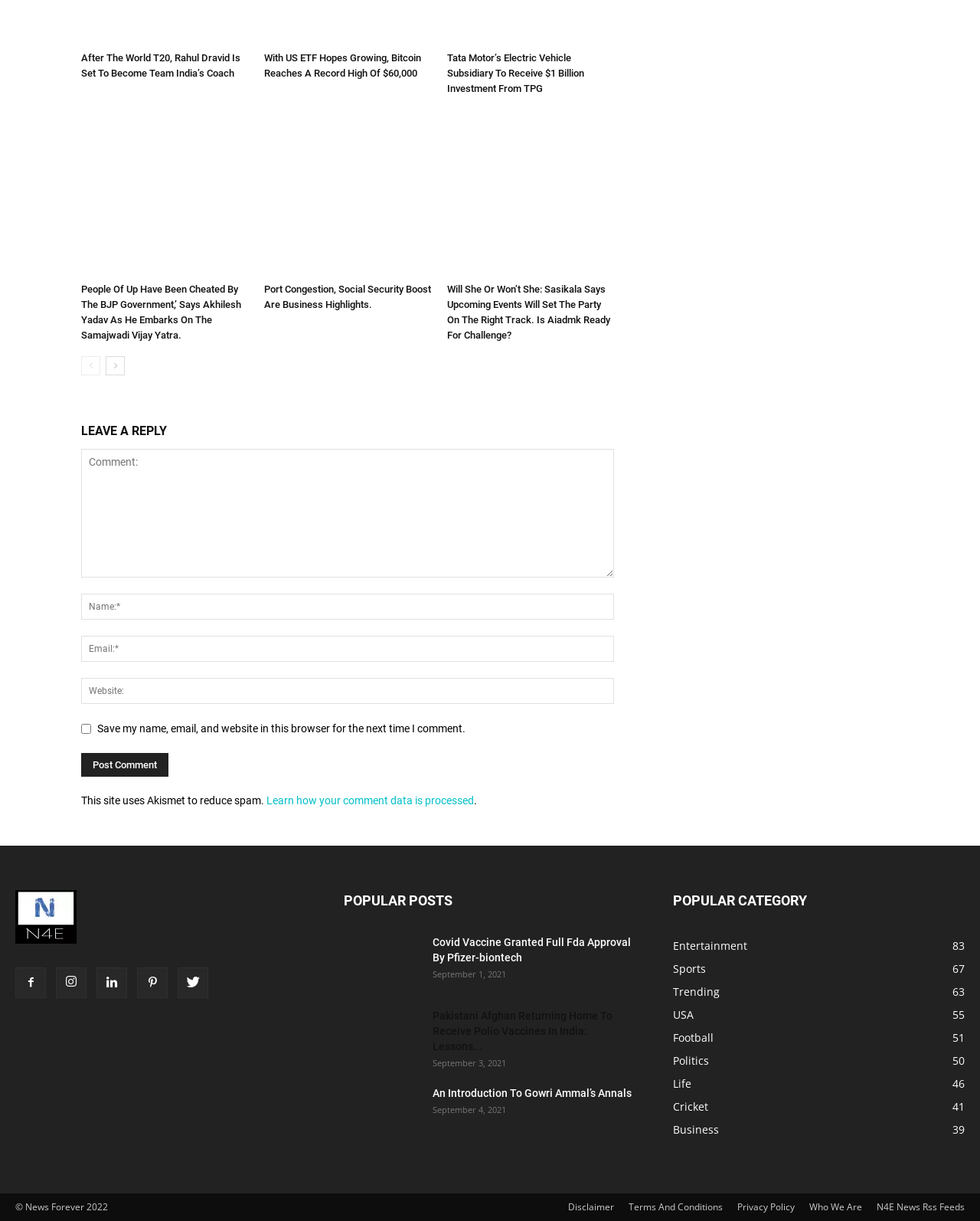Please identify the bounding box coordinates of the area that needs to be clicked to follow this instruction: "Check the 'Latest' news".

None